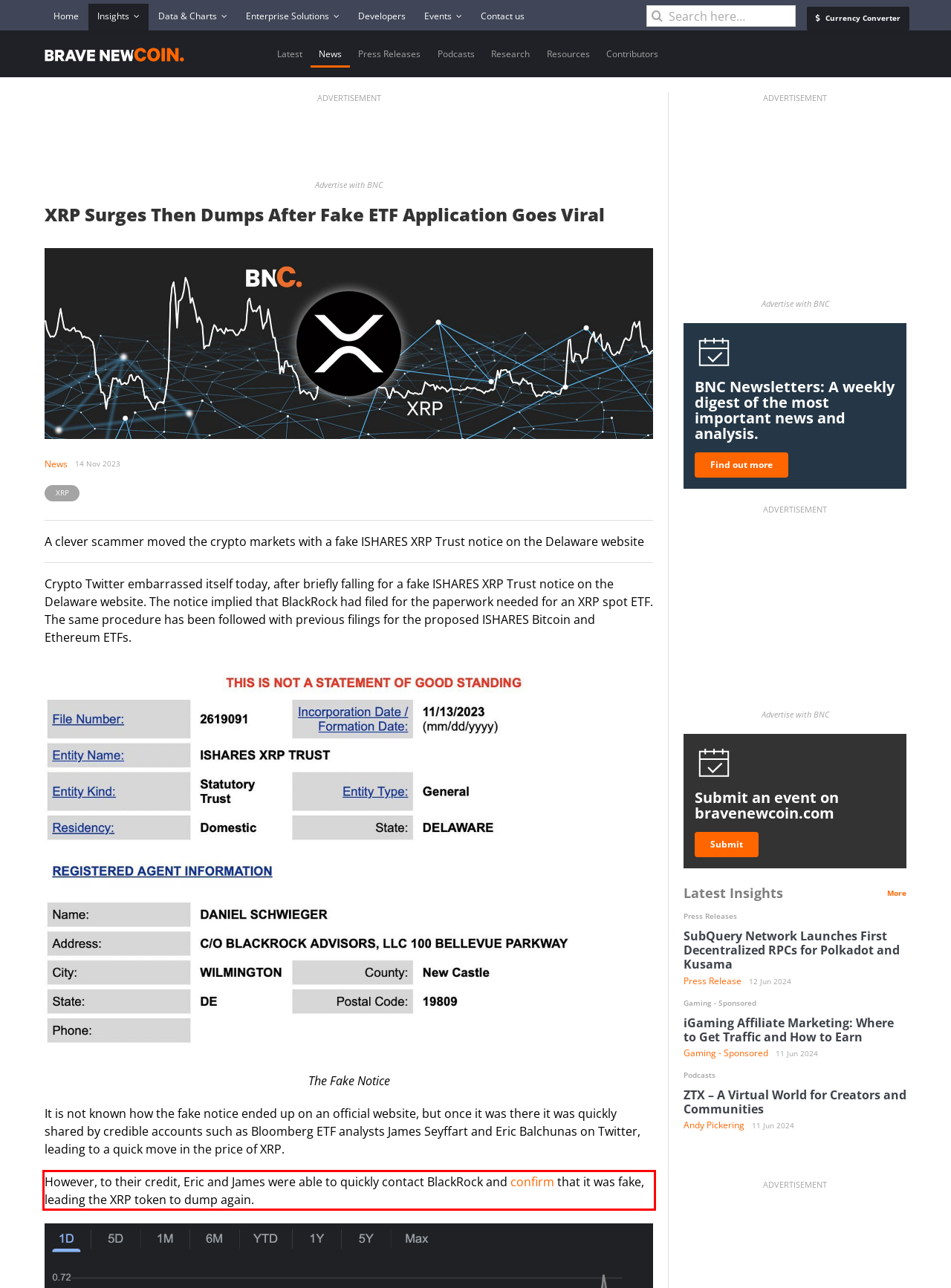Please analyze the provided webpage screenshot and perform OCR to extract the text content from the red rectangle bounding box.

However, to their credit, Eric and James were able to quickly contact BlackRock and confirm that it was fake, leading the XRP token to dump again.